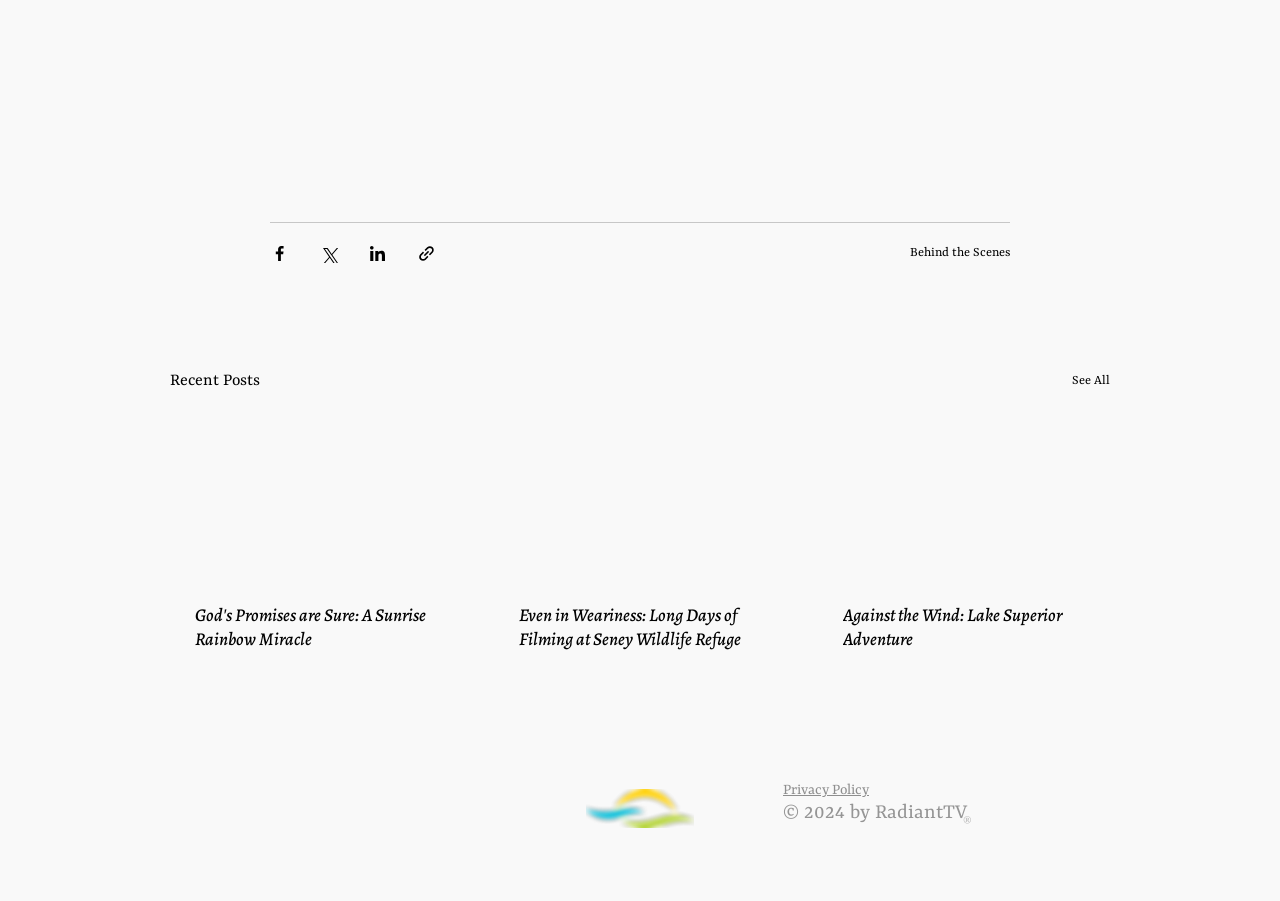Carefully examine the image and provide an in-depth answer to the question: What is the copyright year mentioned at the bottom?

The copyright year mentioned at the bottom of the webpage is 2024, indicating that the content is copyrighted by RadiantTV until 2024.